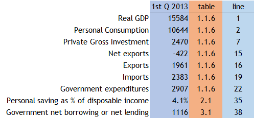Provide a thorough description of the contents of the image.

The image titled "Auto Loan Interest Rates" showcases an infographic that presents key information regarding auto loans and related financial statistics. It likely highlights essential details about interest rates, loan terms, and the overall costs associated with vehicle financing. The content suggests that potential borrowers should take into account various factors, such as monthly payments and the total cost of the loan, before making a commitment. This image serves as a visual aid to enhance understanding of auto loans and guide consumers in making informed financial decisions.